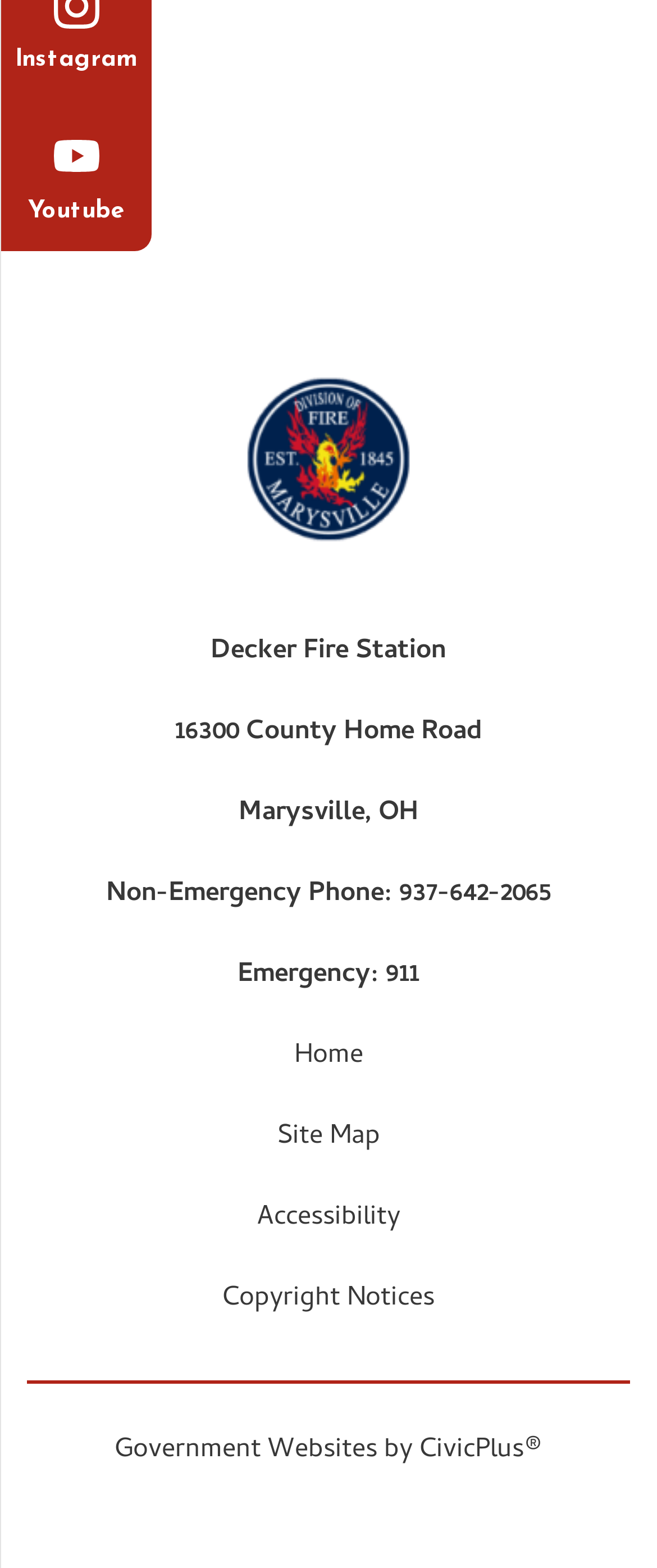Can you determine the bounding box coordinates of the area that needs to be clicked to fulfill the following instruction: "dial Emergency"?

[0.587, 0.608, 0.638, 0.636]